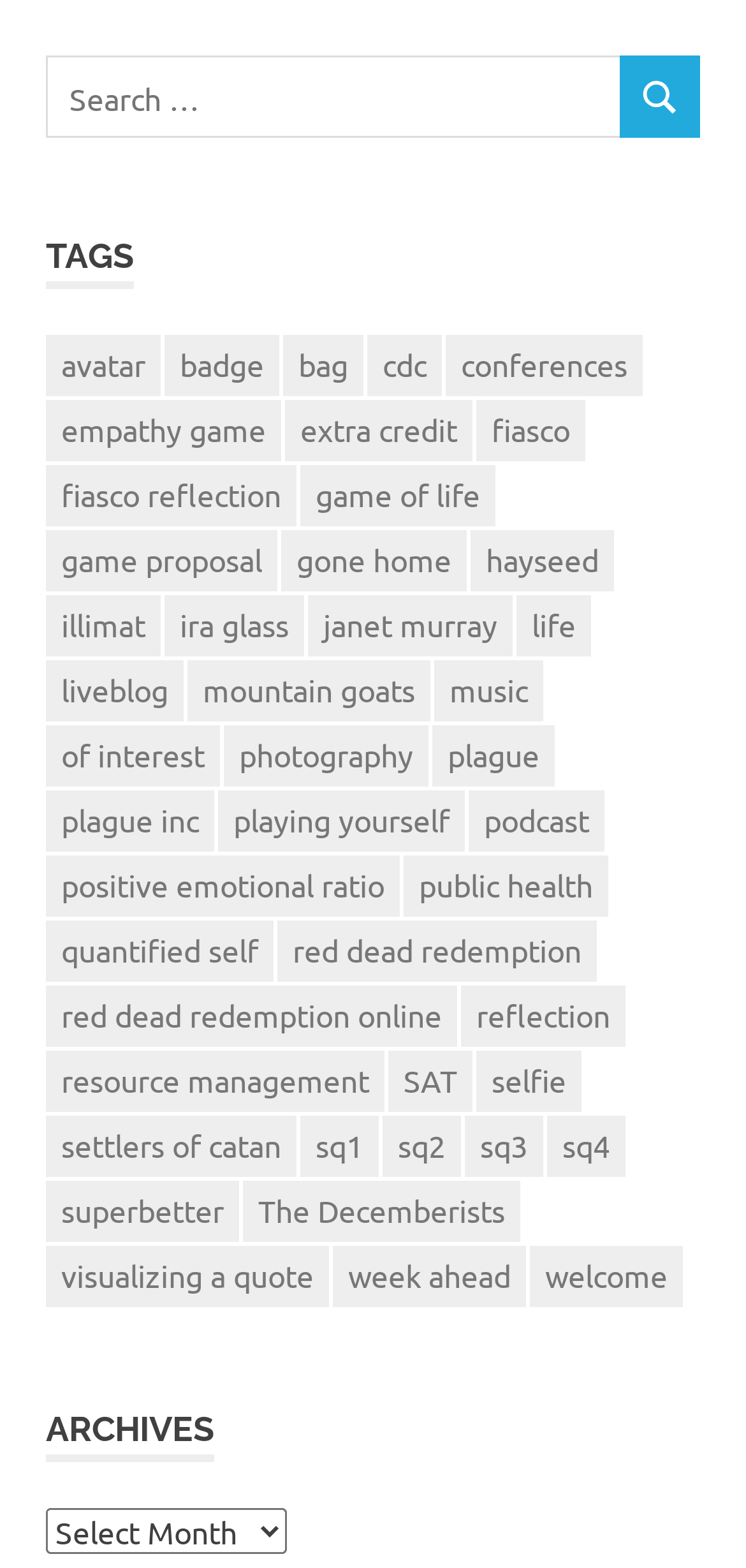Refer to the image and answer the question with as much detail as possible: What is the function of the 'Archives' combobox?

The 'Archives' combobox is located at the bottom of the webpage with a label 'Archives' and has a popup menu. It is likely used to select and view archives of the webpage's content.